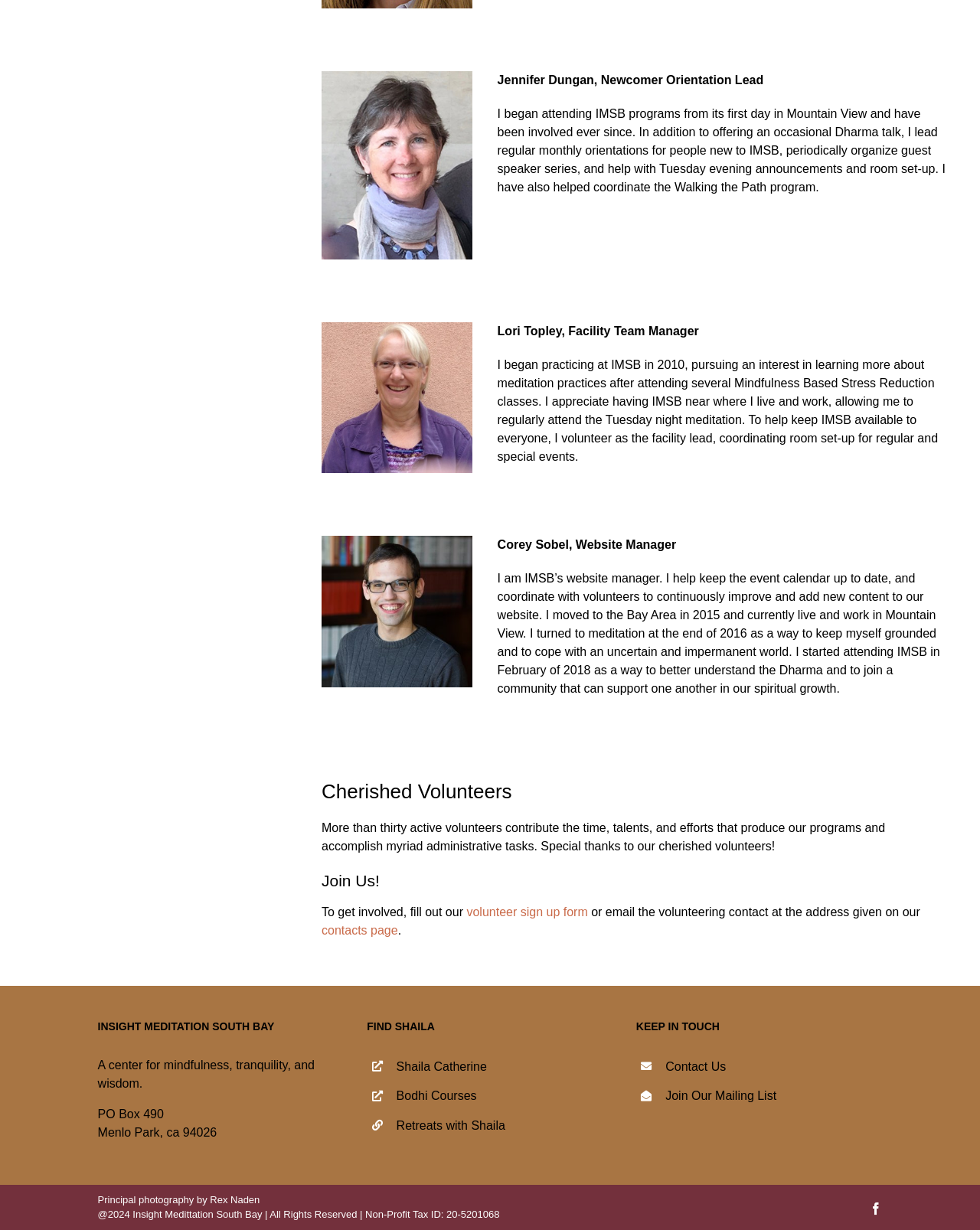Provide a single word or phrase answer to the question: 
How can one get involved with IMSB?

Fill out volunteer sign up form